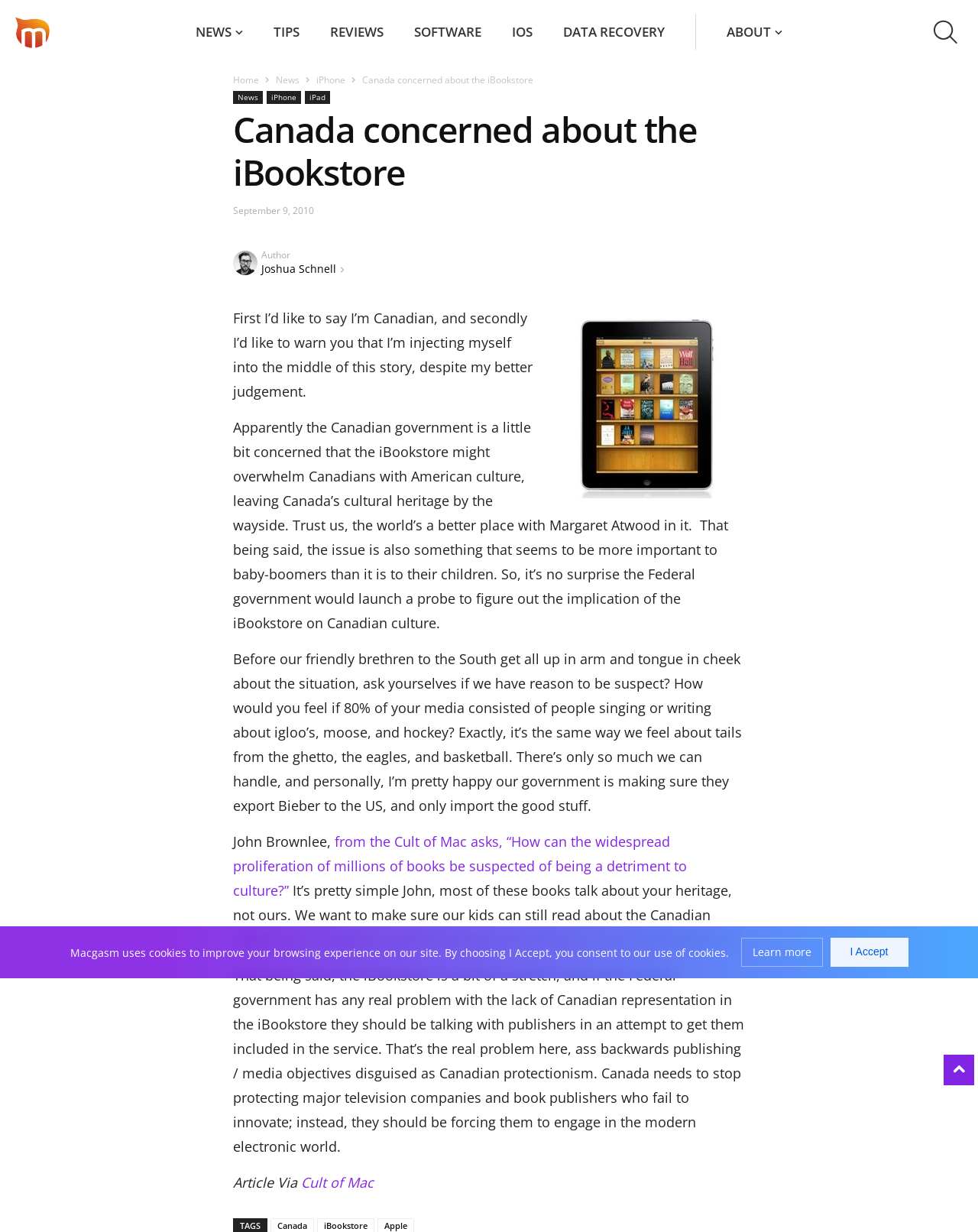Extract the main title from the webpage and generate its text.

Canada concerned about the iBookstore